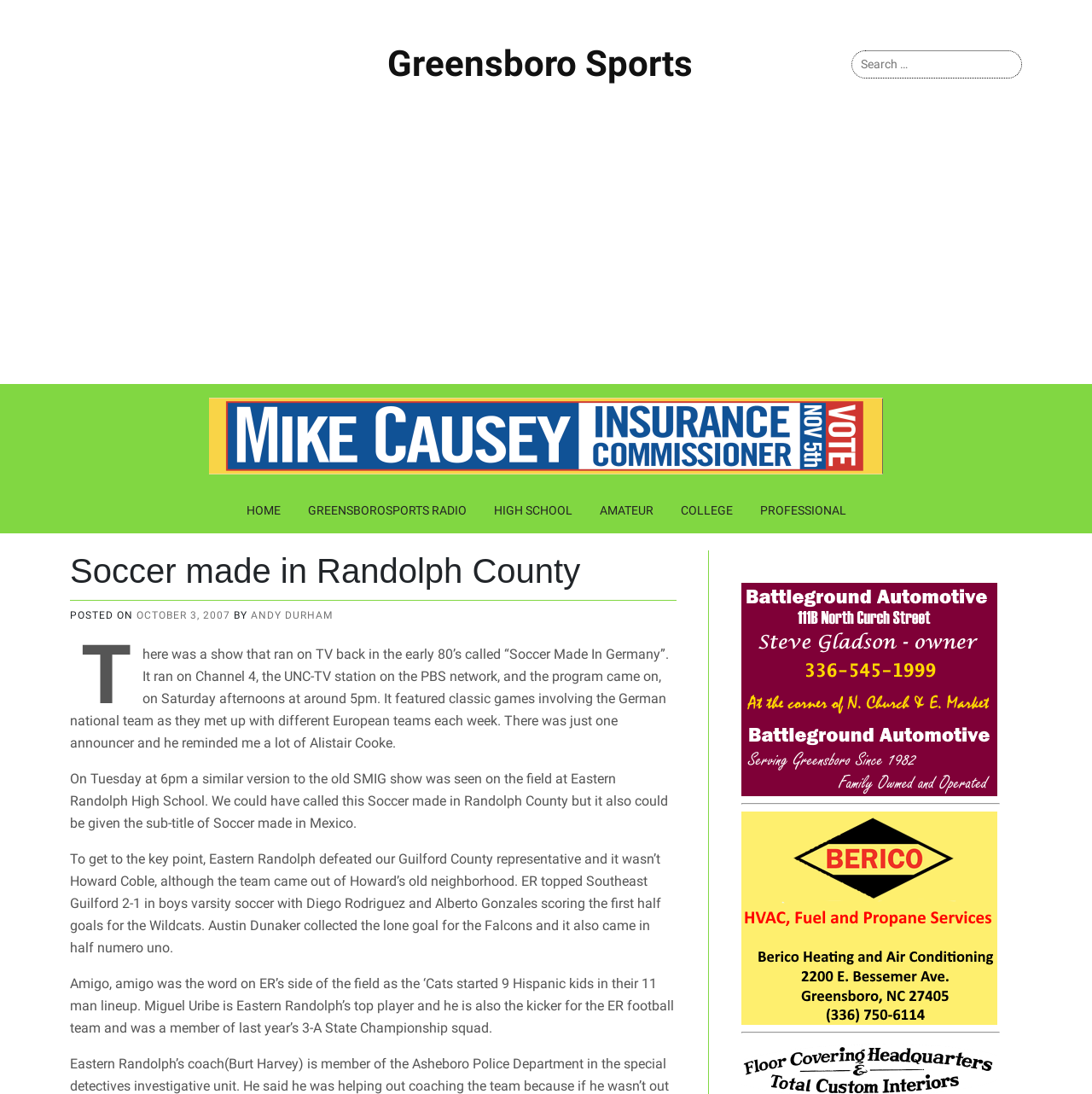From the webpage screenshot, predict the bounding box of the UI element that matches this description: "aria-label="Advertisement" name="aswift_1" title="Advertisement"".

[0.031, 0.125, 0.969, 0.344]